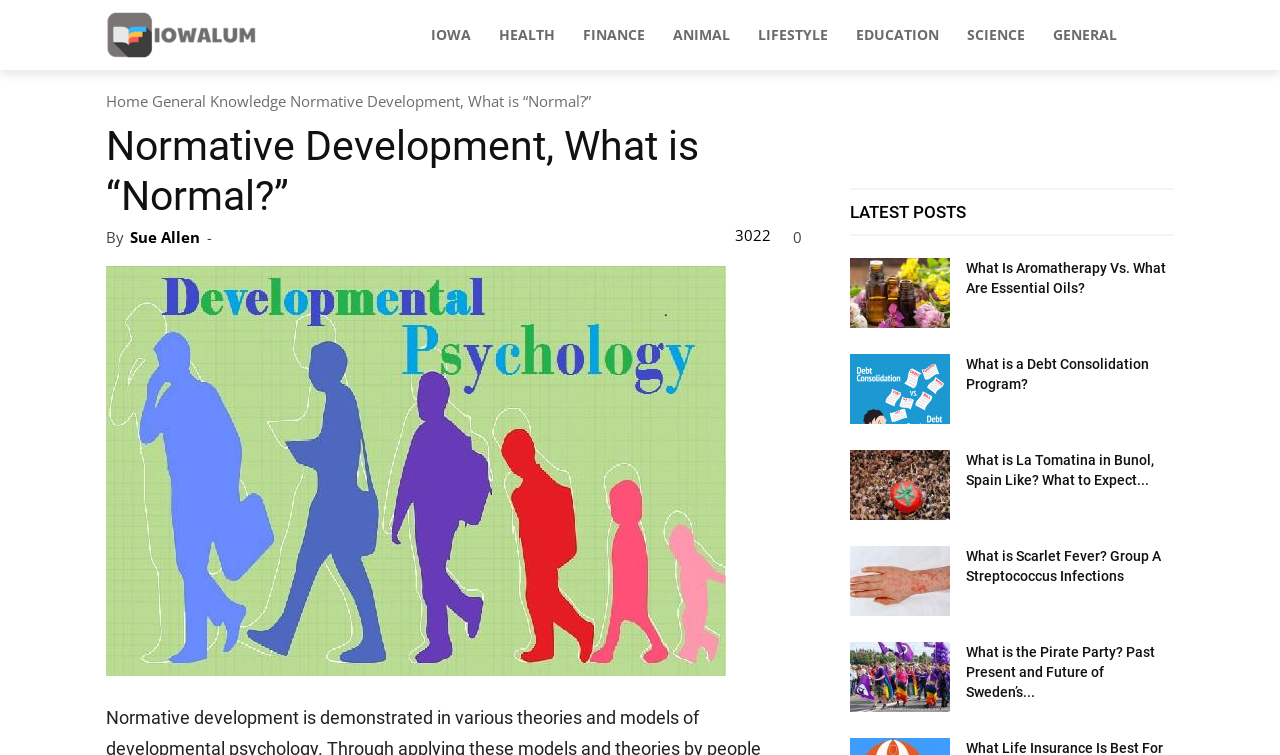Determine the coordinates of the bounding box for the clickable area needed to execute this instruction: "Click on the 'EDUCATION' link".

[0.657, 0.014, 0.744, 0.078]